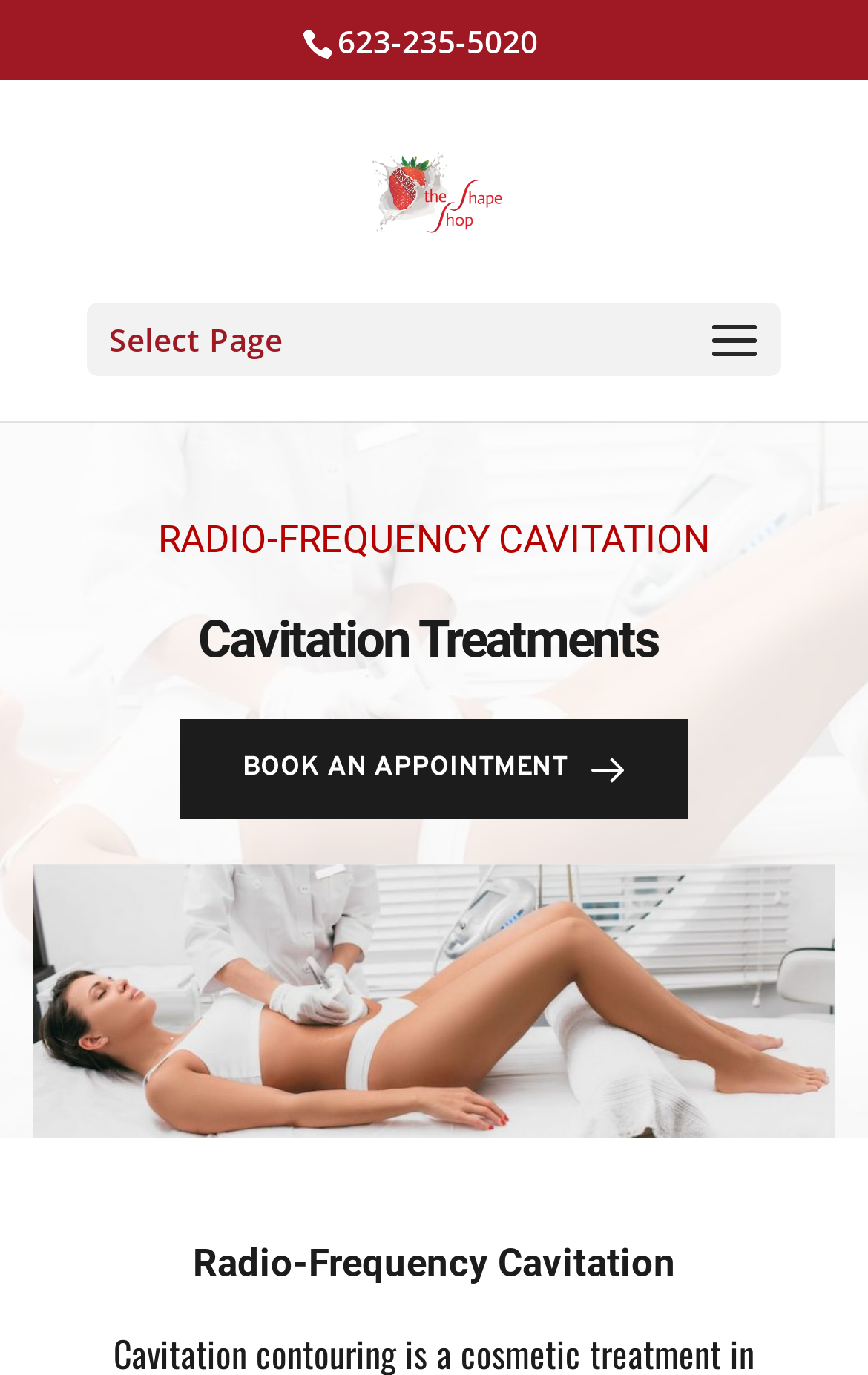Please determine the bounding box coordinates for the element with the description: "623-235-5020".

[0.388, 0.014, 0.619, 0.045]